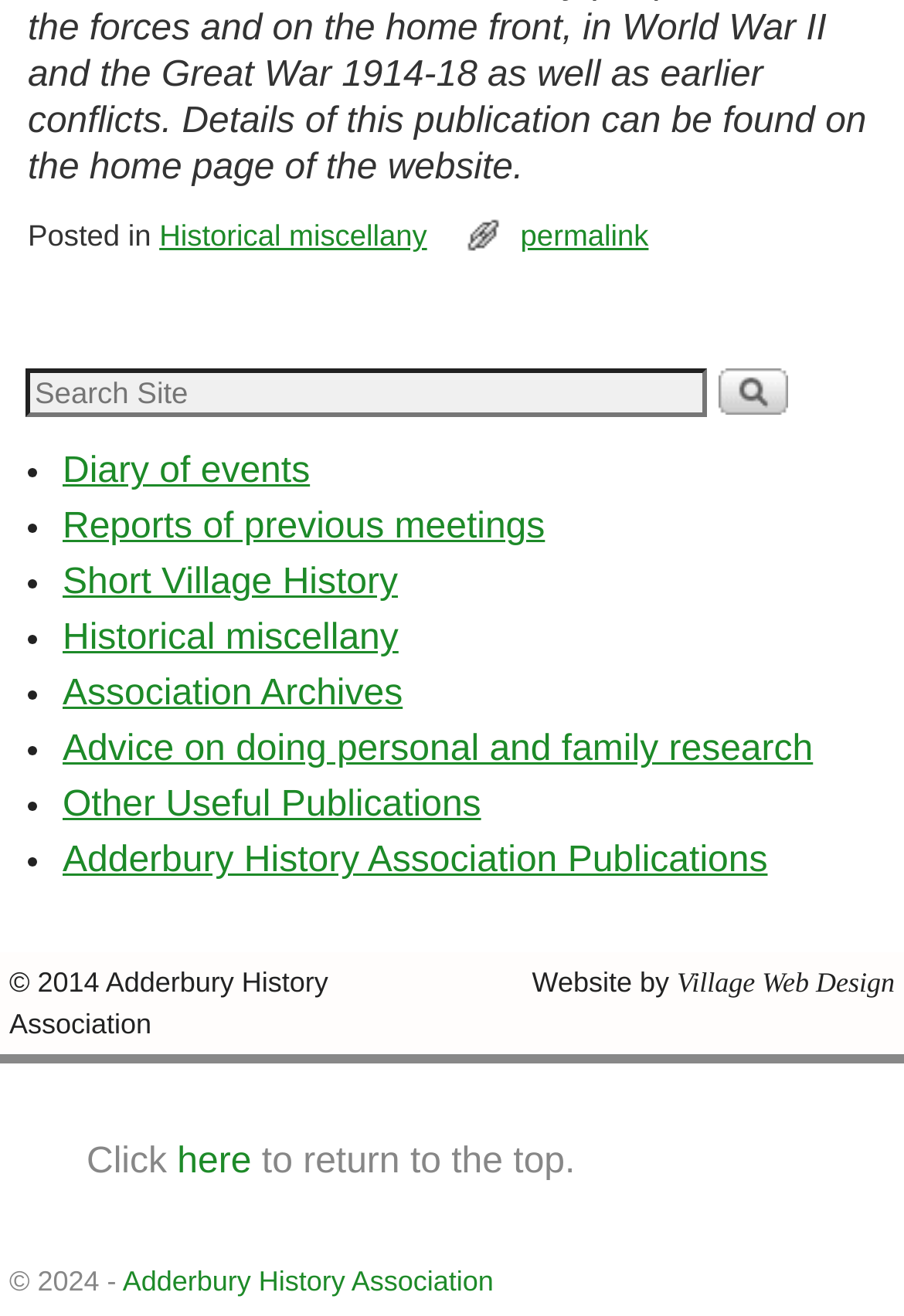Answer succinctly with a single word or phrase:
What is the text of the last static text element?

© 2024 -